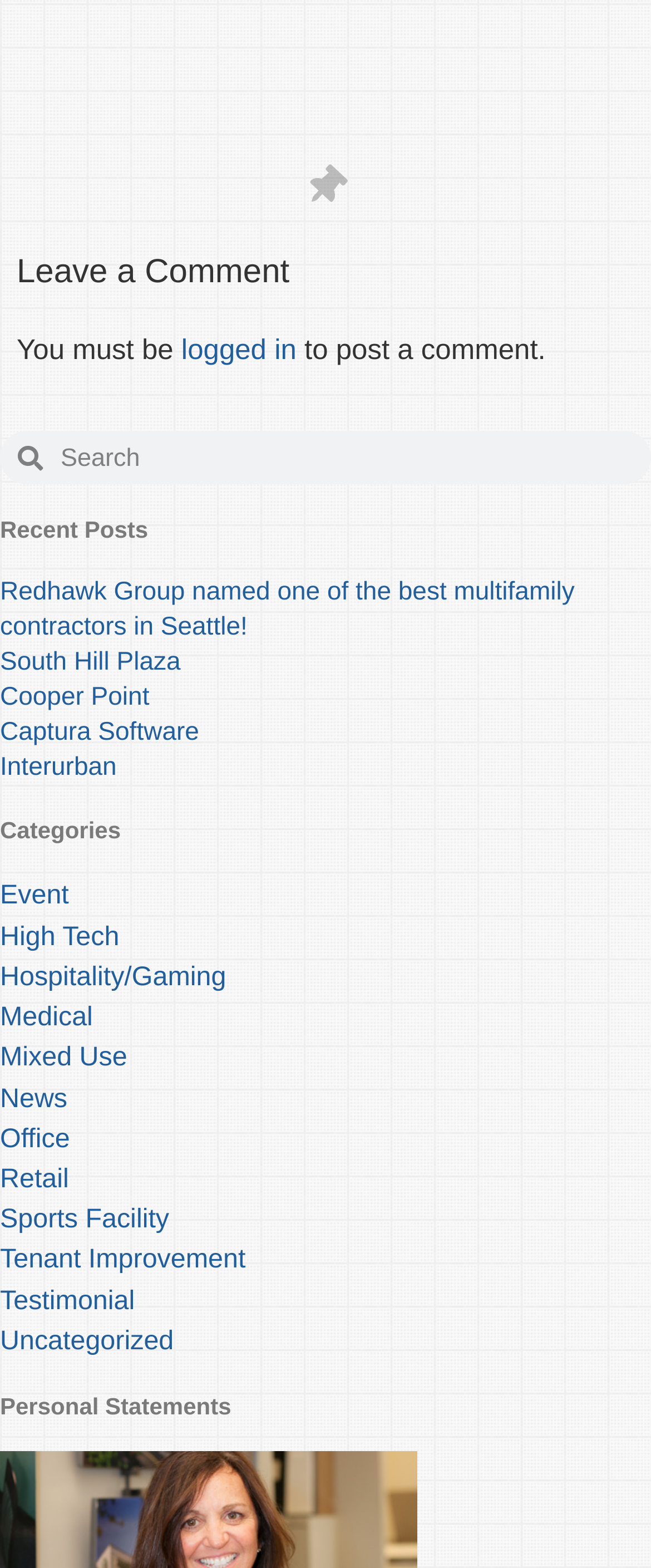Based on the element description: "繁體中文", identify the UI element and provide its bounding box coordinates. Use four float numbers between 0 and 1, [left, top, right, bottom].

None